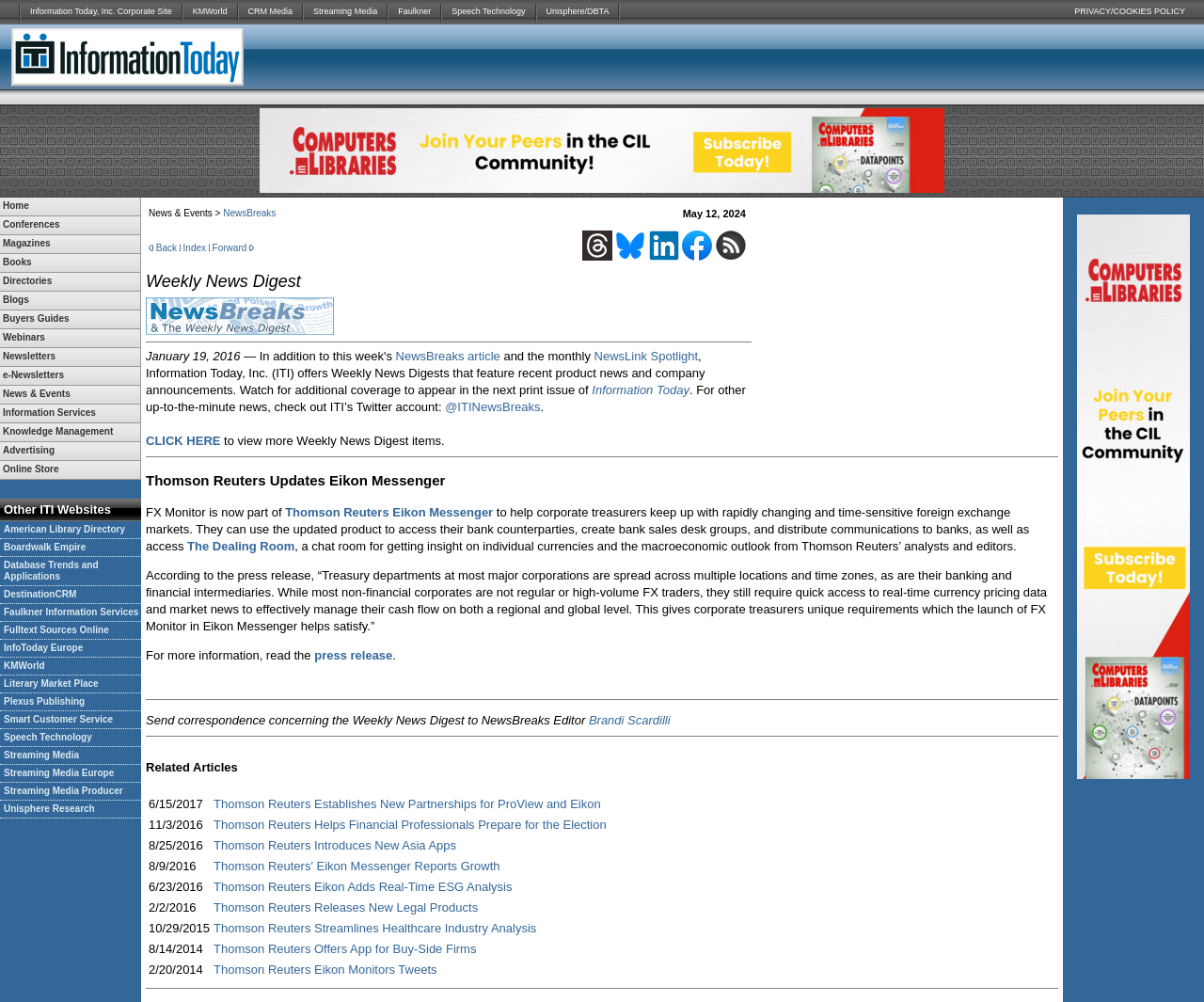Find the bounding box coordinates of the clickable region needed to perform the following instruction: "Click Home". The coordinates should be provided as four float numbers between 0 and 1, i.e., [left, top, right, bottom].

[0.0, 0.197, 0.116, 0.215]